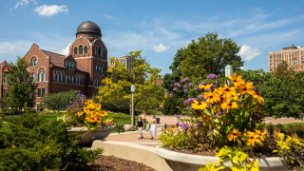What surrounds the pathways in the image?
Please interpret the details in the image and answer the question thoroughly.

According to the caption, 'lush greenery surrounds the pathways', creating an inviting atmosphere for students and visitors to stroll through the campus.